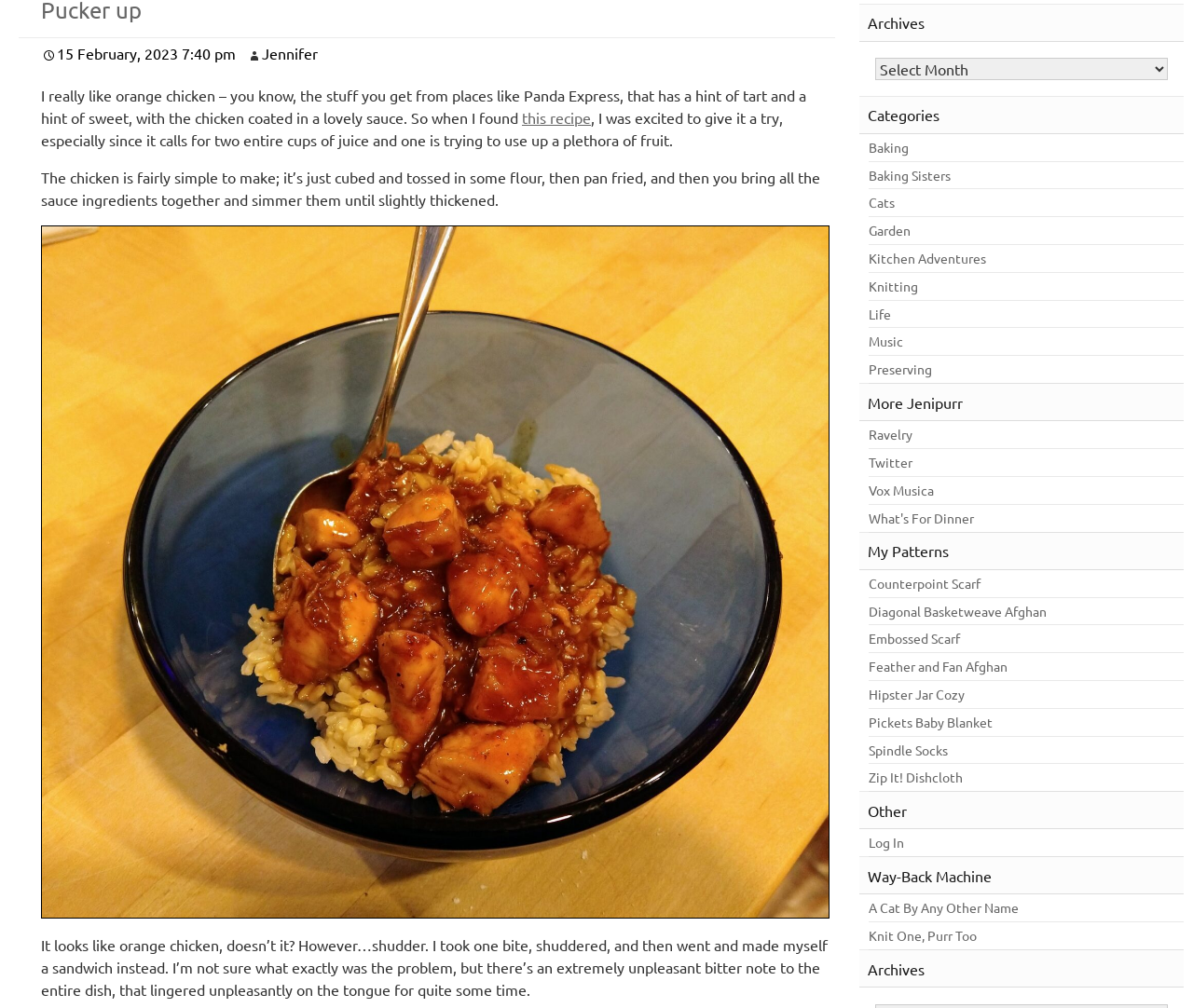Bounding box coordinates are specified in the format (top-left x, top-left y, bottom-right x, bottom-right y). All values are floating point numbers bounded between 0 and 1. Please provide the bounding box coordinate of the region this sentence describes: Counterpoint Scarf

[0.728, 0.565, 0.939, 0.592]